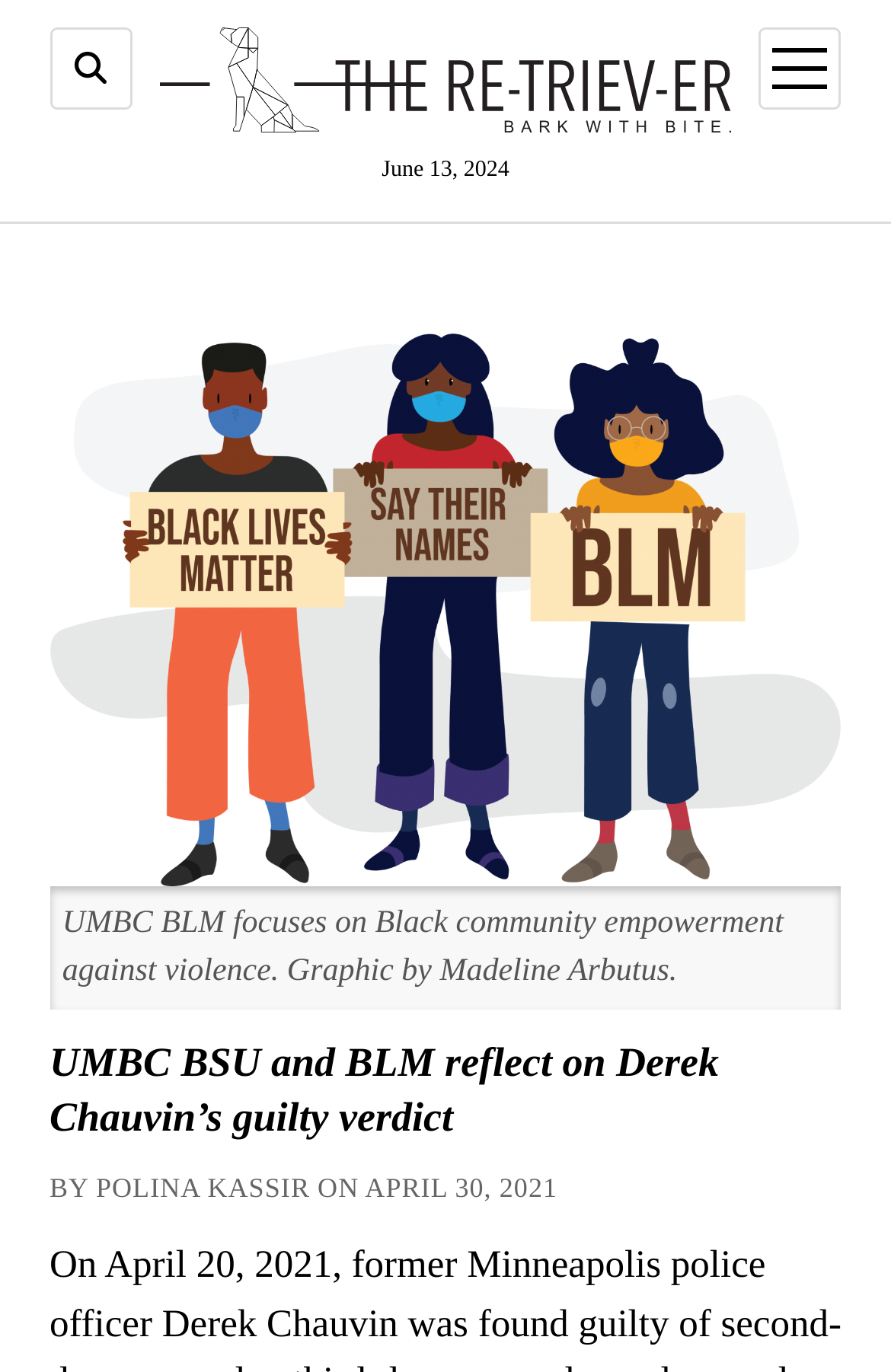From the webpage screenshot, identify the region described by open menu. Provide the bounding box coordinates as (top-left x, top-left y, bottom-right x, bottom-right y), with each value being a floating point number between 0 and 1.

[0.852, 0.02, 0.944, 0.08]